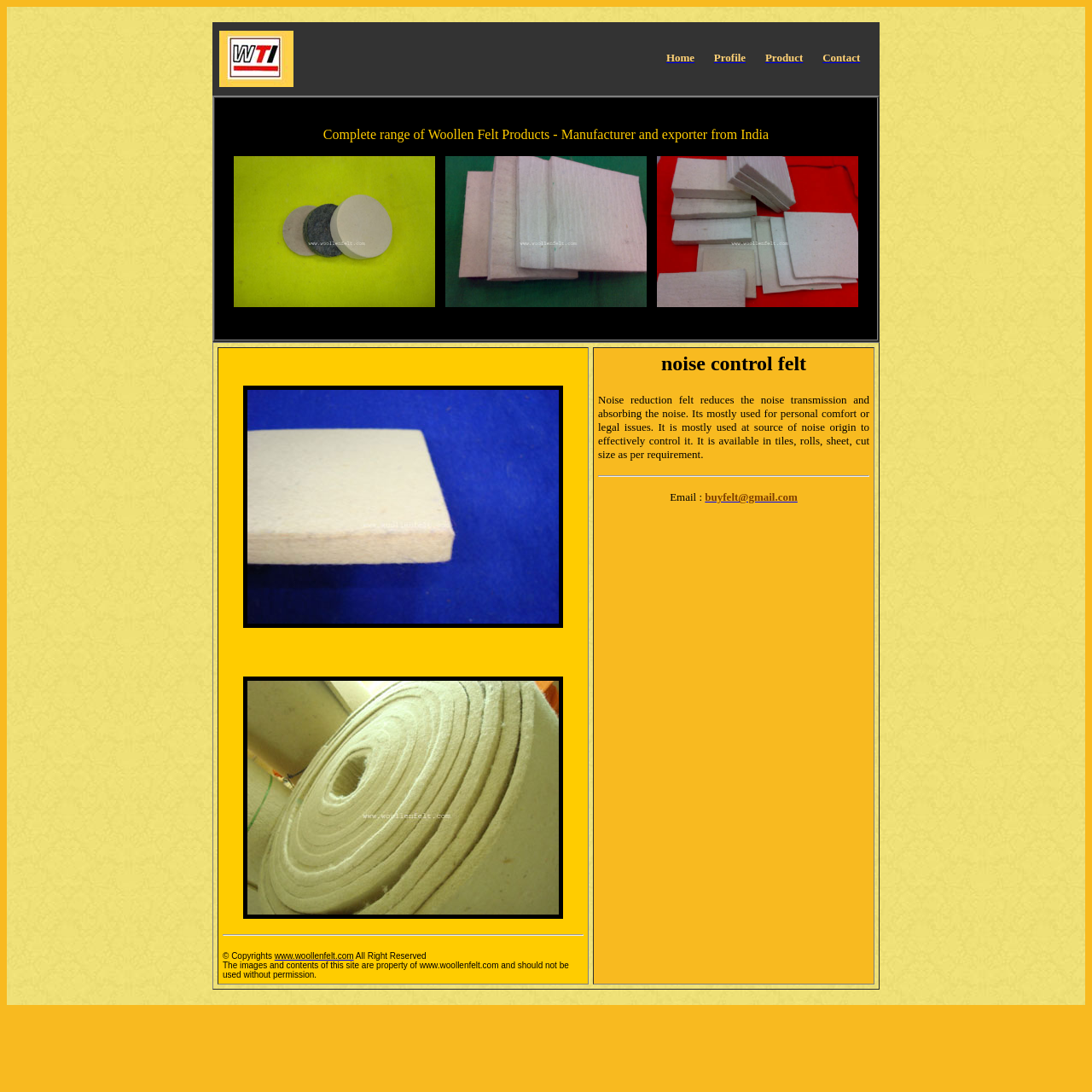What is the copyright notice of this website?
Utilize the information in the image to give a detailed answer to the question.

I found a static text with the copyright notice '© Copyrights www.woollenfelt.com All Right Reserved The images and contents of this site are property of www.woollenfelt.com and should not be used without permission.'. This suggests that the copyright notice of this website is www.woollenfelt.com.